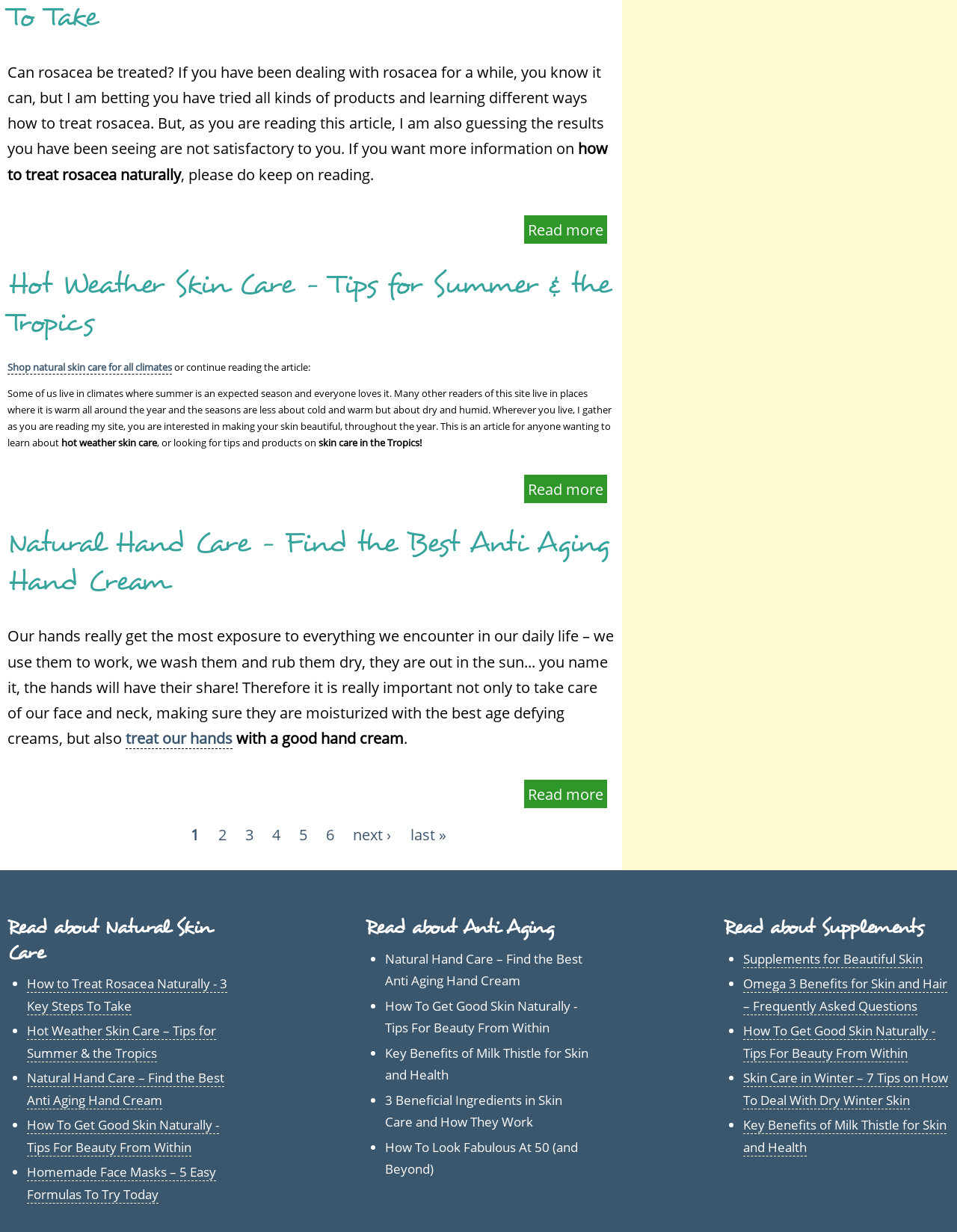What is the topic of the last link under 'Read about Supplements'?
Look at the image and answer the question with a single word or phrase.

Key Benefits of Milk Thistle